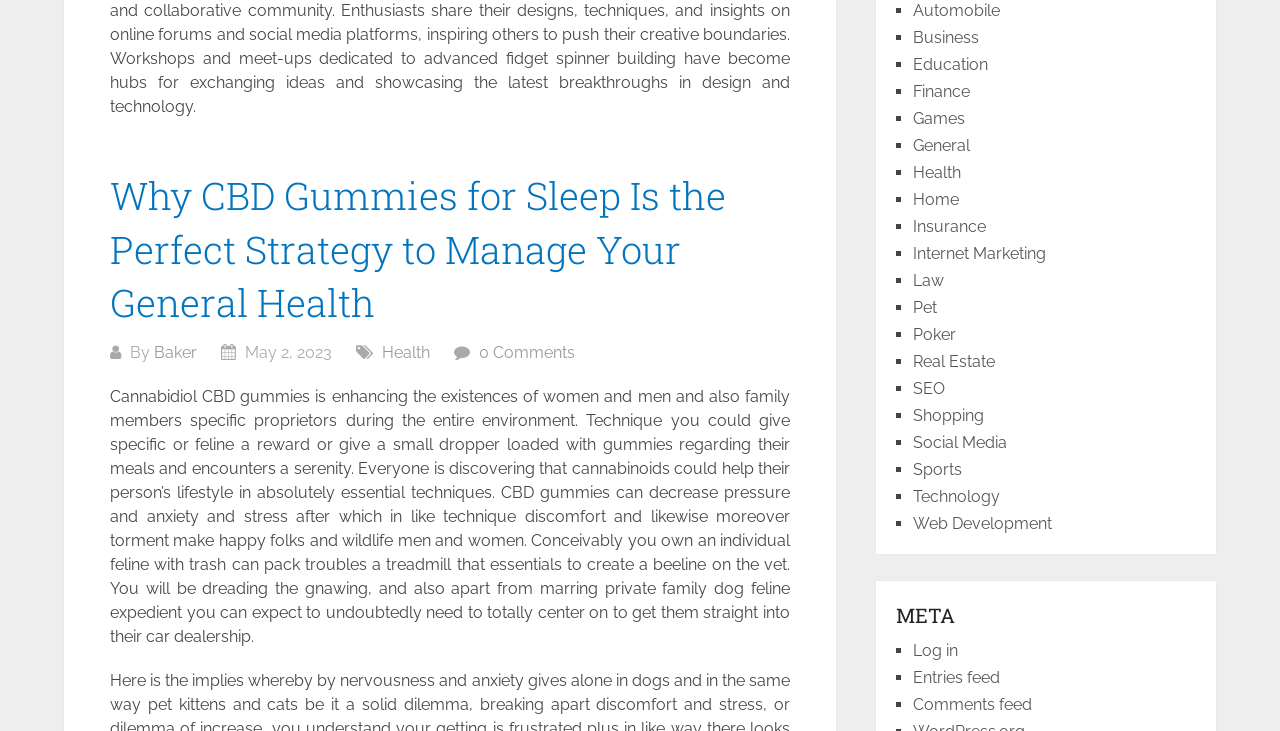Determine the bounding box coordinates for the area that should be clicked to carry out the following instruction: "Log in to the website".

[0.713, 0.877, 0.749, 0.903]